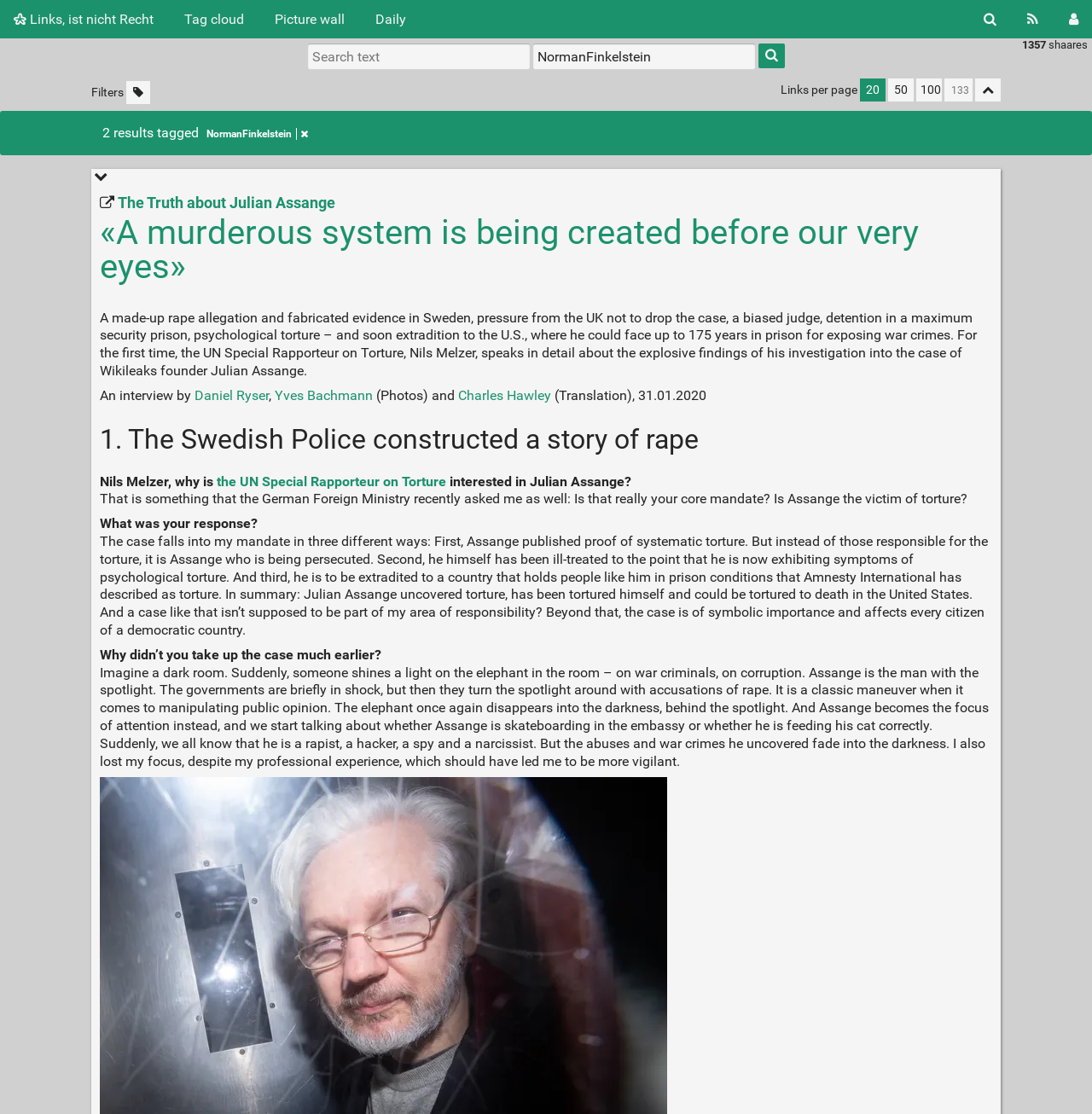What is the title of the first article on the webpage?
Based on the image, provide a one-word or brief-phrase response.

The Truth about Julian Assange